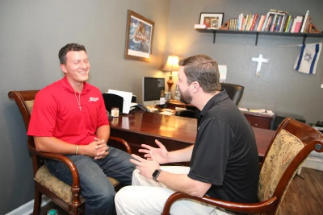Explain the image in detail, mentioning the main subjects and background elements.

In a warm and inviting office setting, two men are engaged in a meaningful conversation. One man, wearing a red shirt and seated in a wooden chair, smiles as he listens attentively to the other man, who is dressed in a black polo shirt and sitting across from him. The office is thoughtfully decorated with shelves filled with books, a framed picture on the wall, and a small cross, suggesting a supportive environment focused on healing and guidance. The desk in the background is organized, with papers and a computer, enhancing the professional atmosphere. This scene embodies the compassionate approach of addiction treatment services aimed at helping individuals find hope and support in their recovery journey.